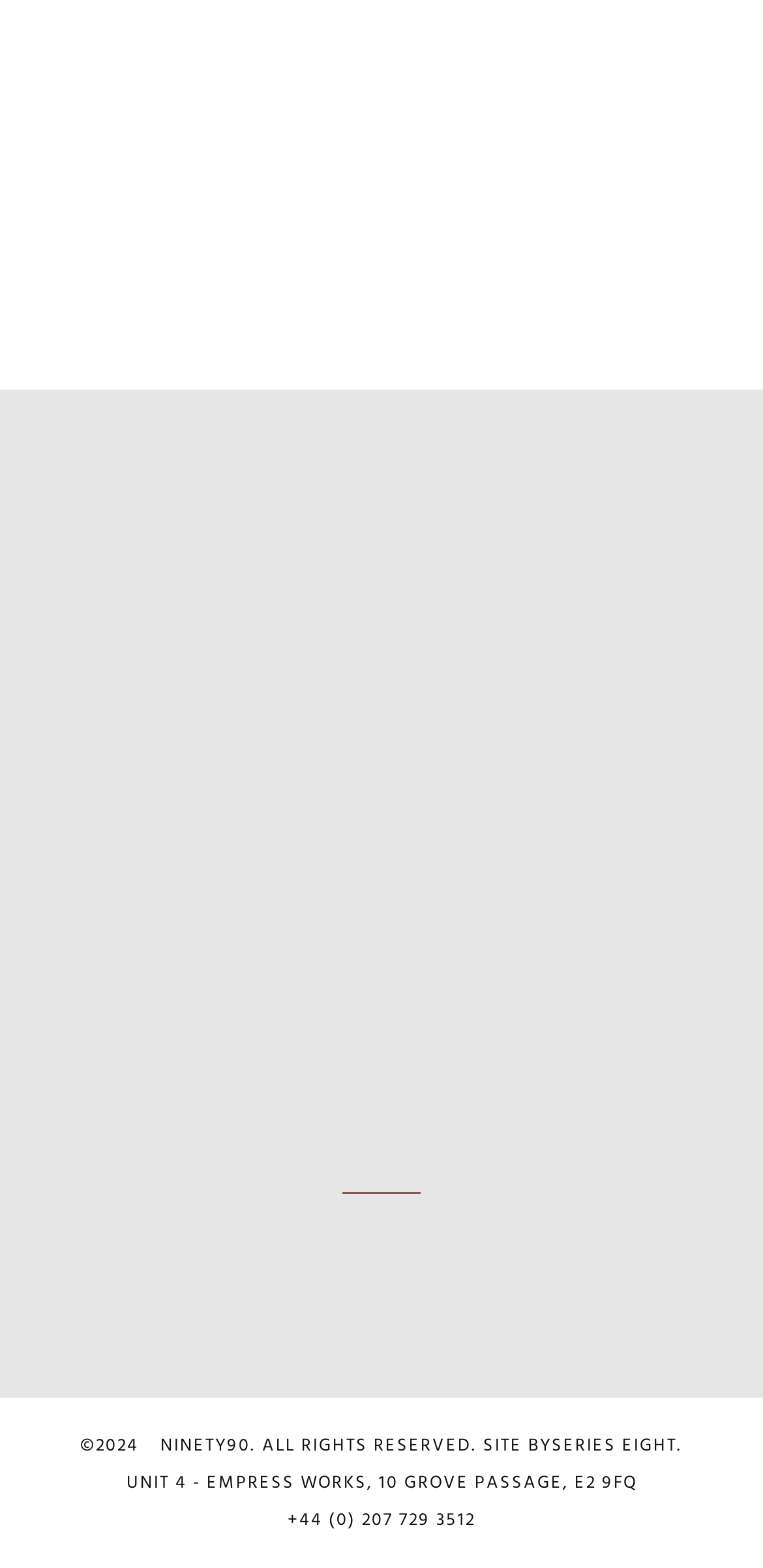Respond to the following question with a brief word or phrase:
What is the theme of the project?

Residential